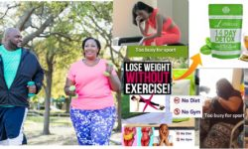What is the main theme of the image?
Craft a detailed and extensive response to the question.

The caption describes the image as showcasing a healthy lifestyle and weight loss journey, featuring two individuals walking in a park, which implies an active yet enjoyable approach to fitness.